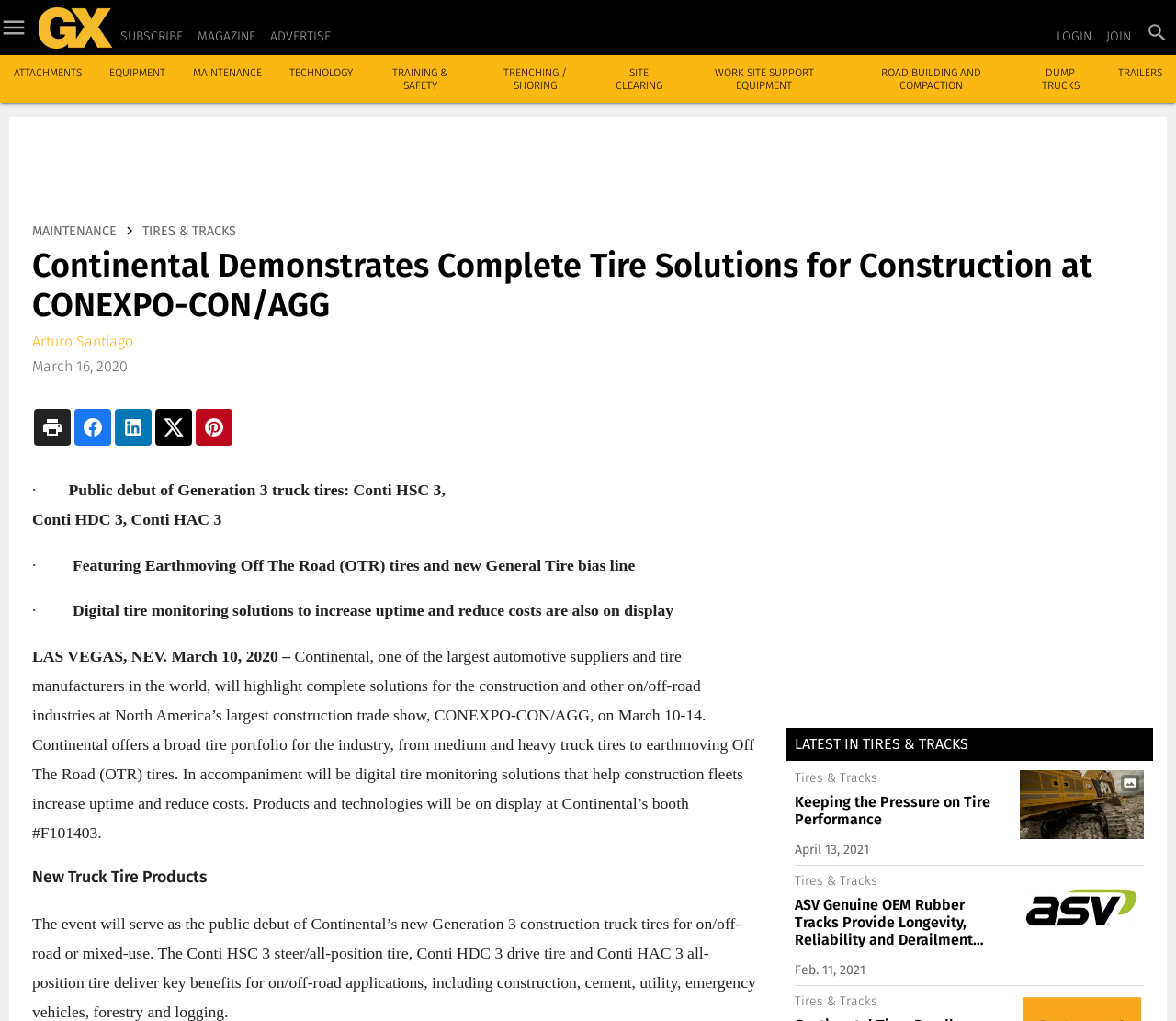Locate the bounding box coordinates of the element that should be clicked to execute the following instruction: "Click on the 'LATEST IN TIRES & TRACKS' link".

[0.668, 0.713, 0.98, 0.746]